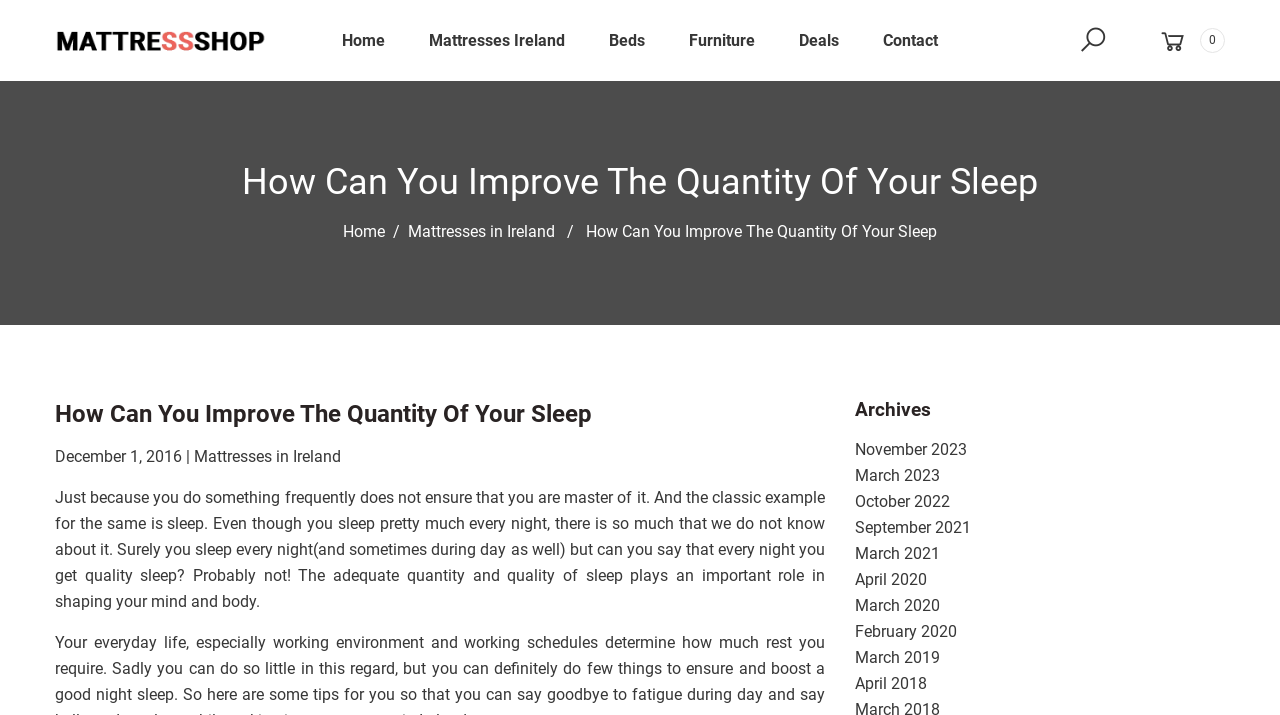Provide a comprehensive description of the webpage.

The webpage is about Mattressshop.ie, with a focus on improving the quality of sleep. At the top left corner, there is a logo link and an image of the logo. Next to the logo, there is a navigation menu with links to "Home", "Mattresses Ireland", "Beds", "Furniture", "Deals", and "Contact". 

Below the navigation menu, there is a heading that reads "How Can You Improve The Quantity Of Your Sleep". Underneath the heading, there is a breadcrumb navigation with links to "Home", "Mattresses in Ireland", and the current page. 

The main content of the page starts with a heading that repeats the title "How Can You Improve The Quantity Of Your Sleep". Below the heading, there is a date "December 1, 2016" and a category label "Mattresses in Ireland". 

The main article discusses the importance of quality sleep, stating that even though people sleep every night, they may not be getting quality sleep. The article then goes on to explain the role of adequate sleep in shaping one's mind and body.

On the right side of the page, there is a section titled "Archives" with links to various months and years, including November 2023, March 2023, and so on.